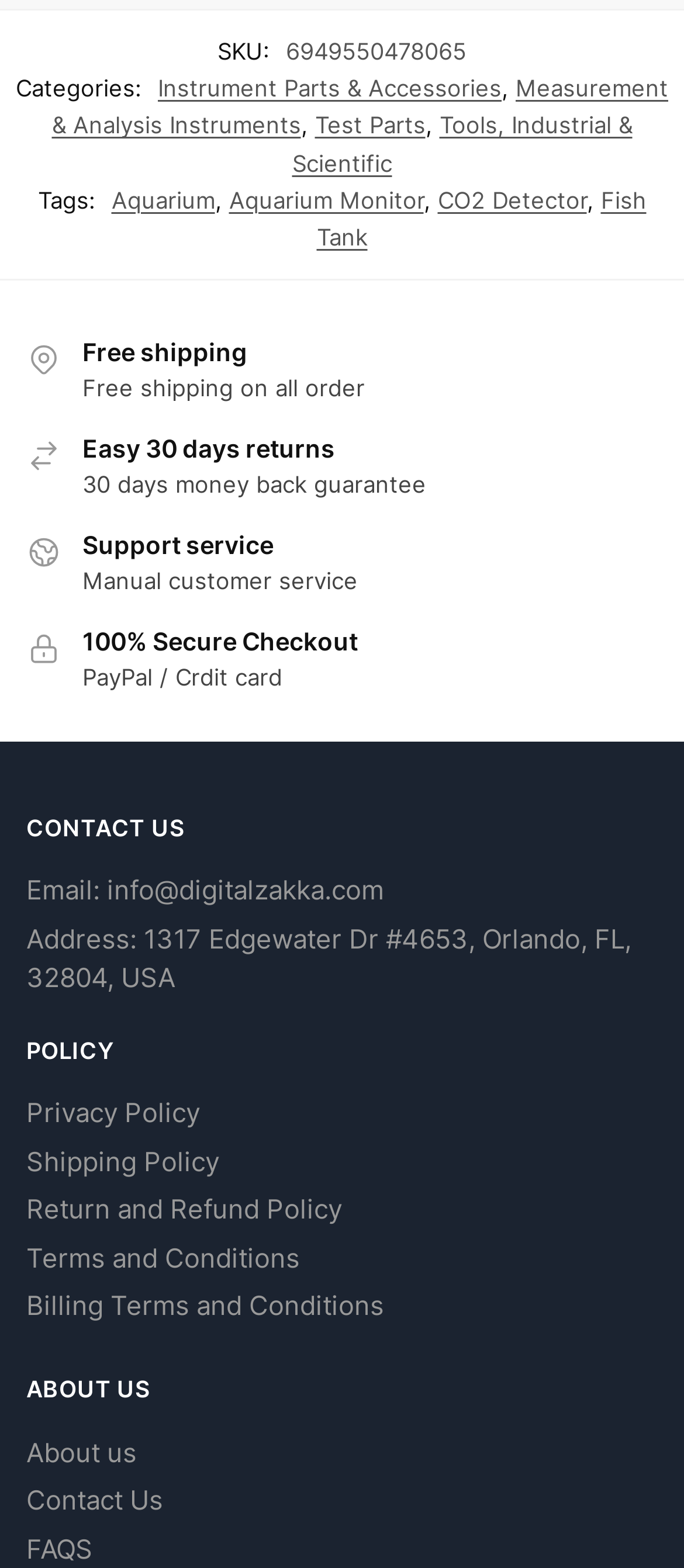What types of payment does the website accept?
Please use the visual content to give a single word or phrase answer.

PayPal / Credit card